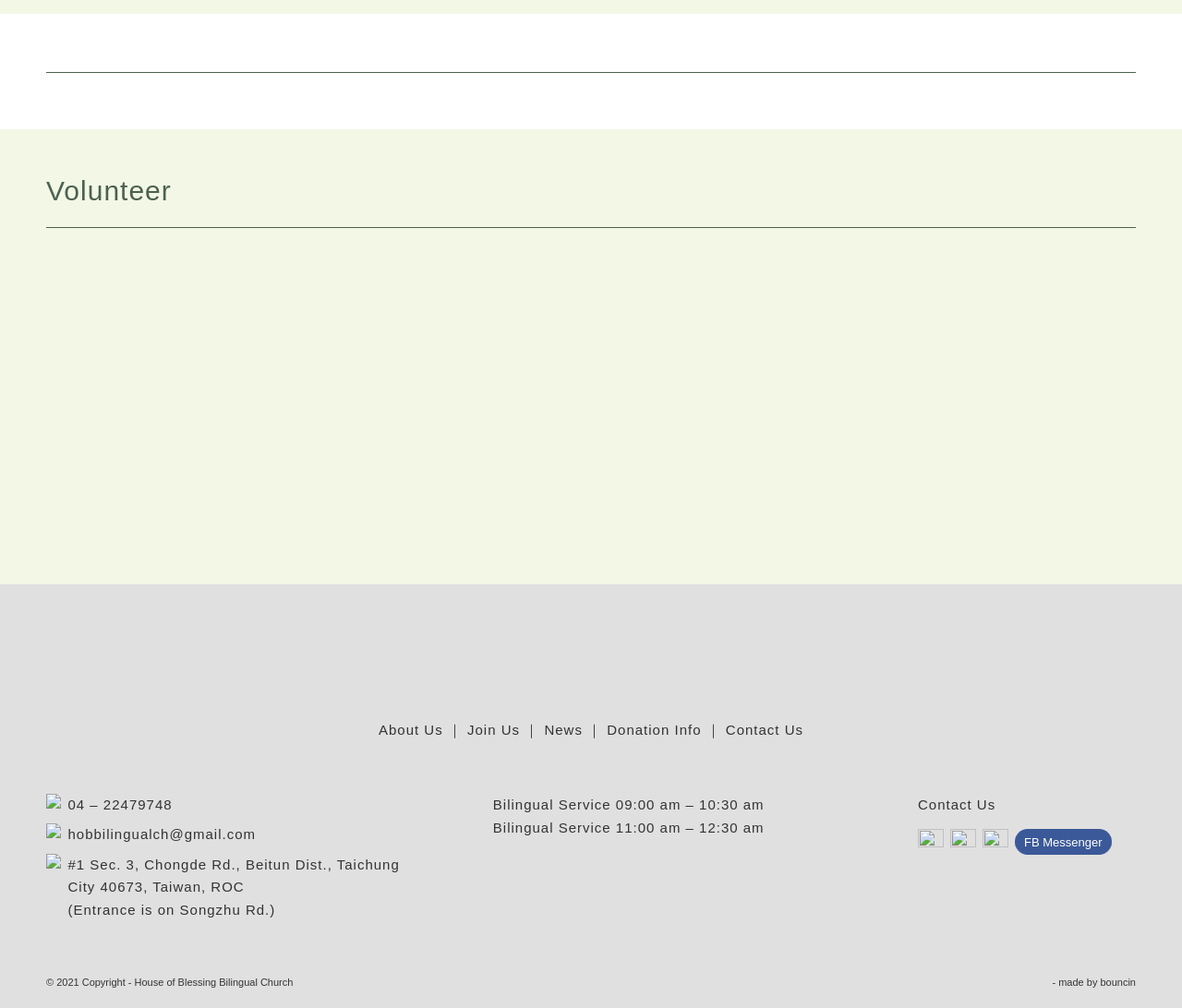Determine the bounding box for the UI element described here: "Contact Us".

[0.614, 0.716, 0.68, 0.732]